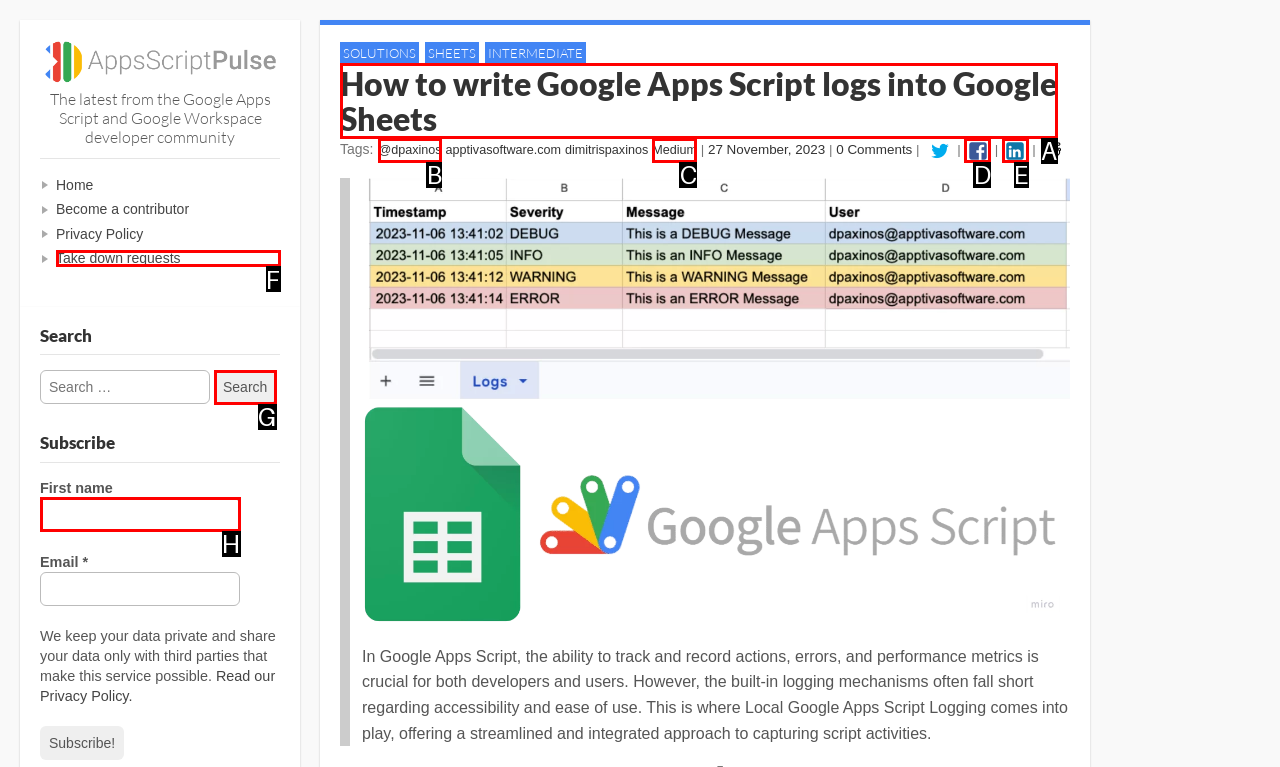Determine which option should be clicked to carry out this task: Read the latest article
State the letter of the correct choice from the provided options.

A